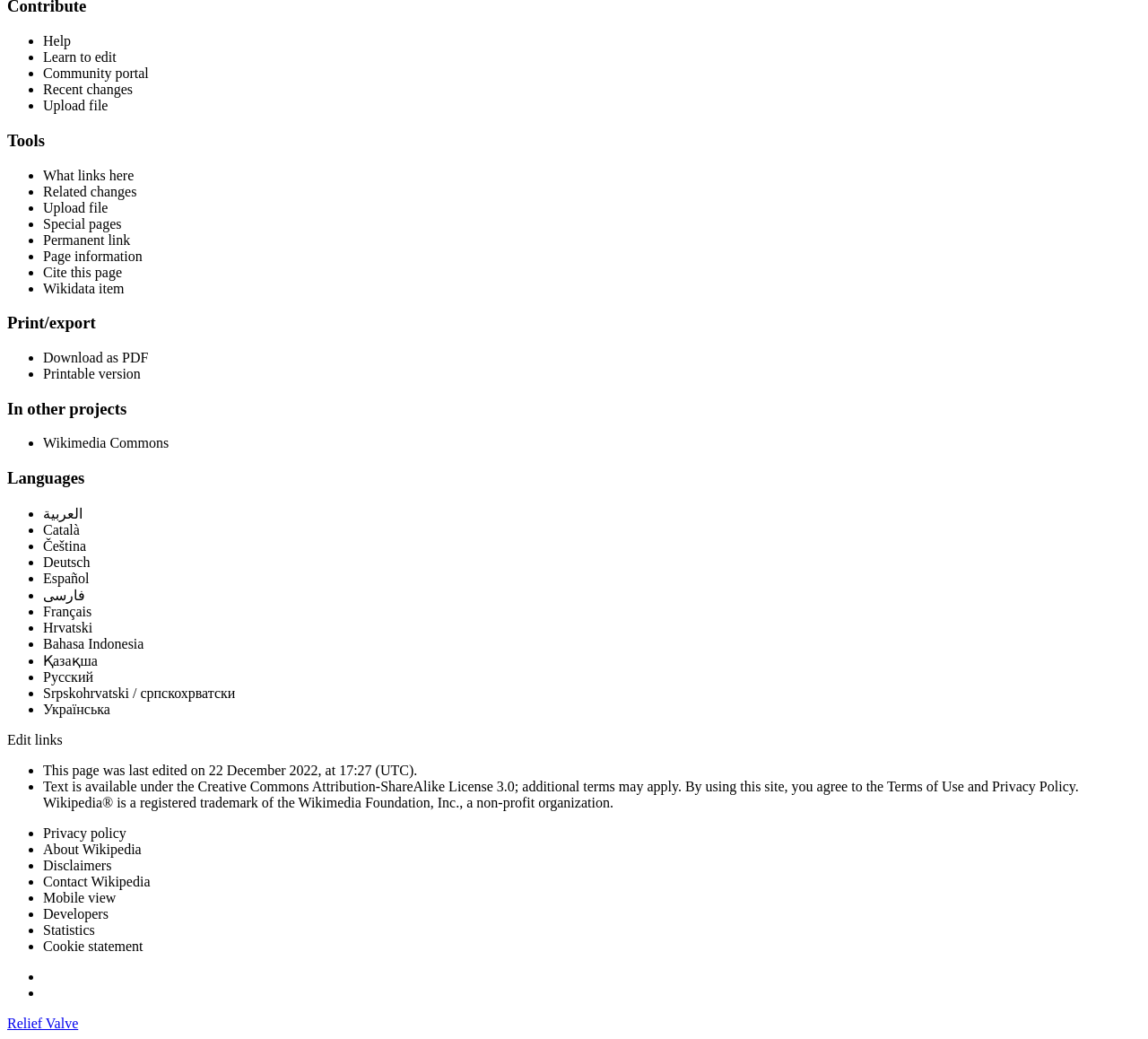Highlight the bounding box coordinates of the region I should click on to meet the following instruction: "Switch to 'Français'".

[0.038, 0.581, 0.08, 0.596]